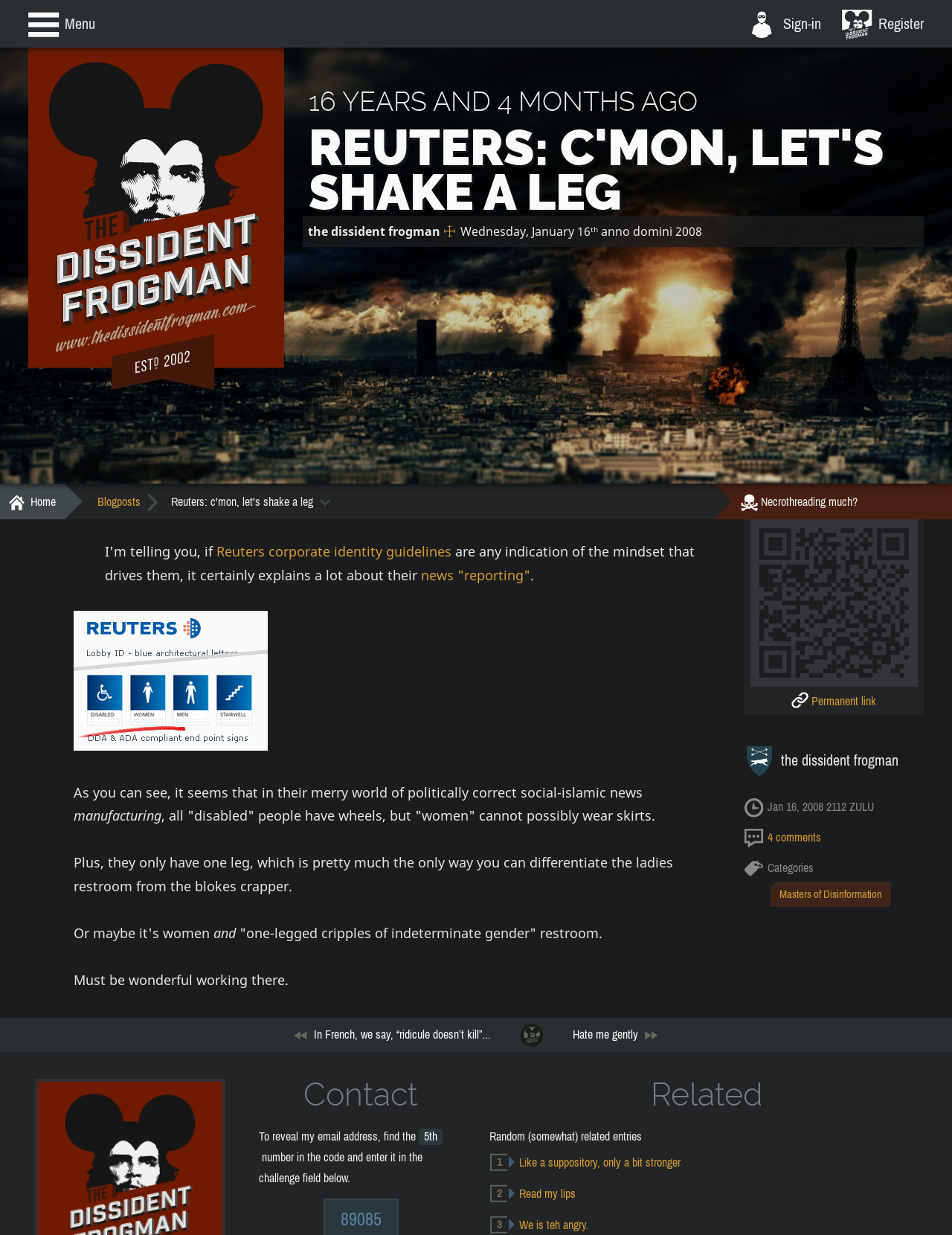Please determine the bounding box coordinates of the area that needs to be clicked to complete this task: 'Enter text in the 'city:' textbox'. The coordinates must be four float numbers between 0 and 1, formatted as [left, top, right, bottom].

[0.272, 0.79, 0.285, 0.811]